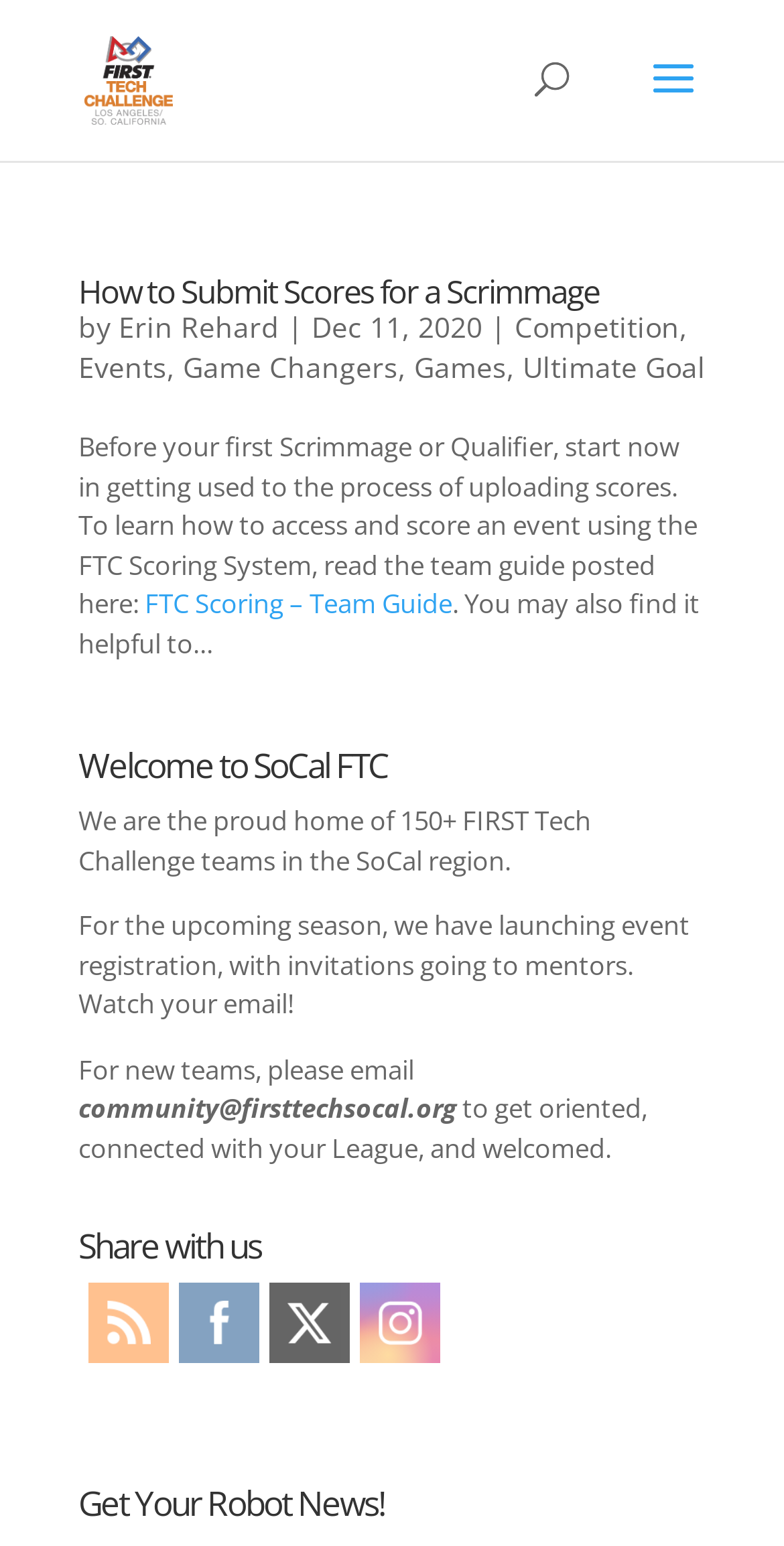What is the purpose of the webpage?
Using the image, give a concise answer in the form of a single word or short phrase.

Submit scores